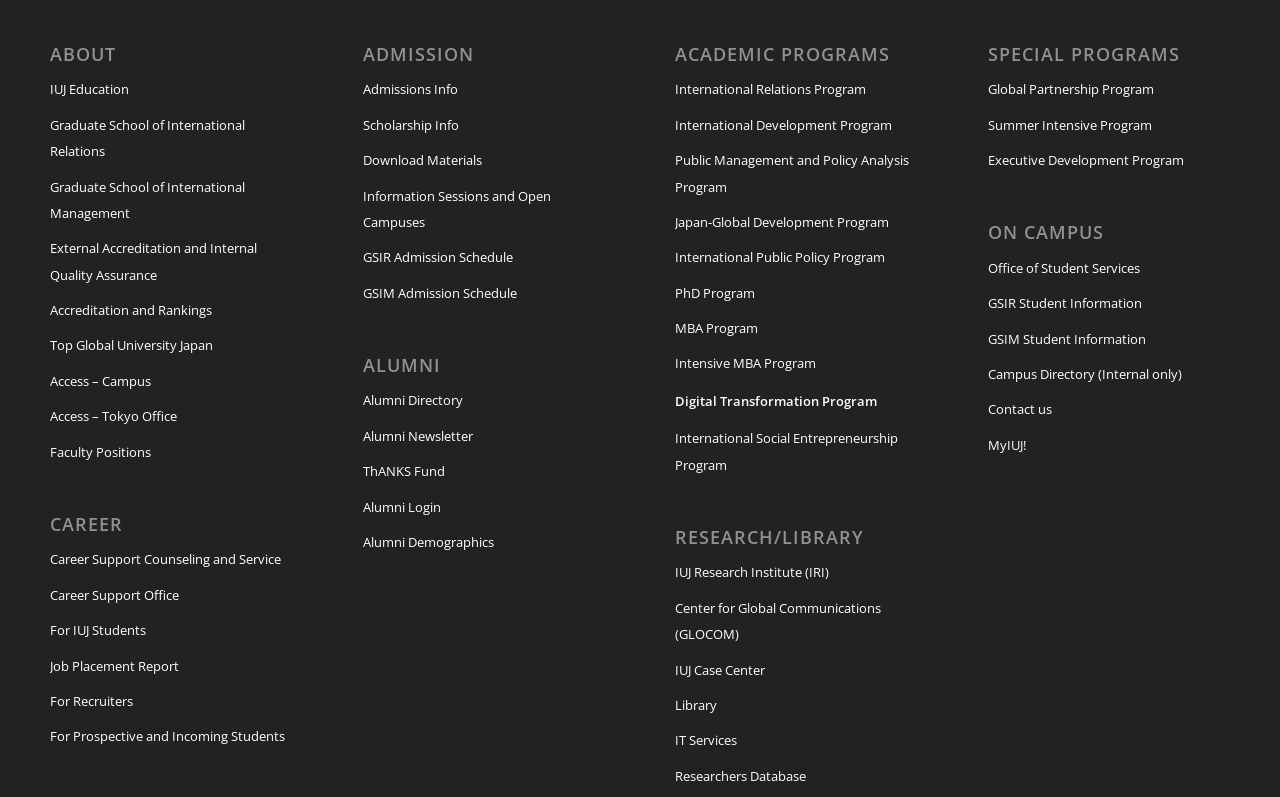Using the webpage screenshot and the element description Scholarship Info, determine the bounding box coordinates. Specify the coordinates in the format (top-left x, top-left y, bottom-right x, bottom-right y) with values ranging from 0 to 1.

[0.283, 0.135, 0.472, 0.18]